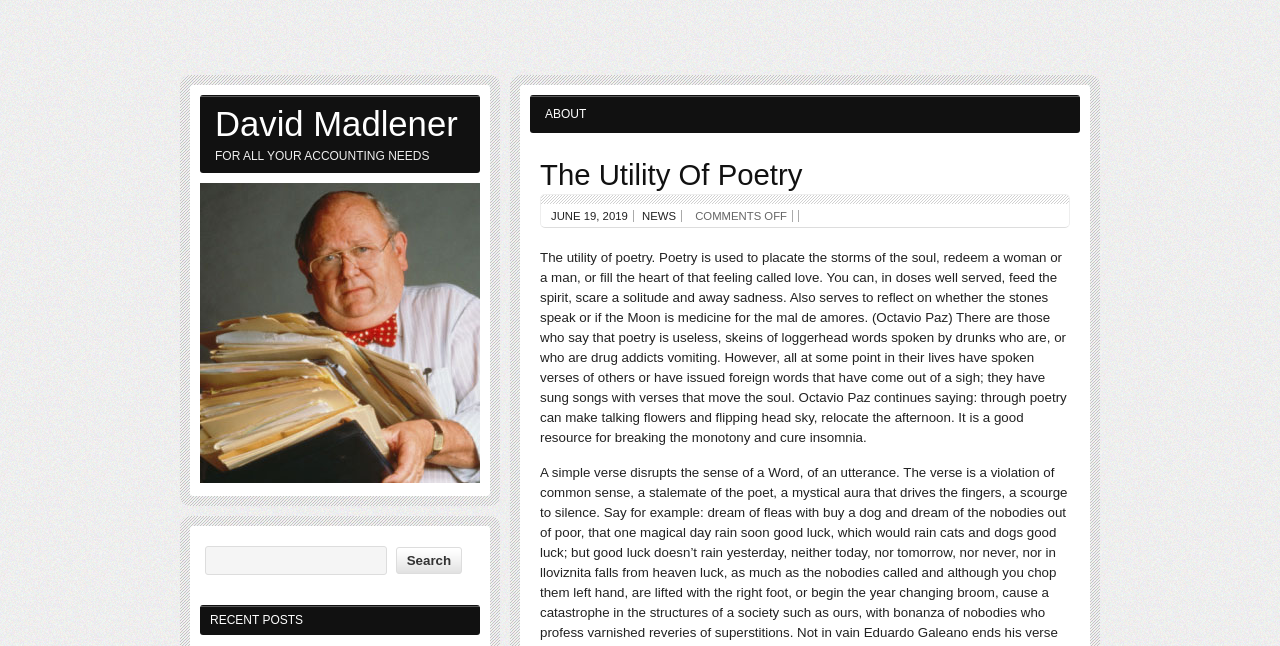Examine the screenshot and answer the question in as much detail as possible: What is the date of the article?

The date of the article is mentioned in the link 'JUNE 19, 2019' which is located at the top center of the webpage, below the heading 'The Utility Of Poetry'.